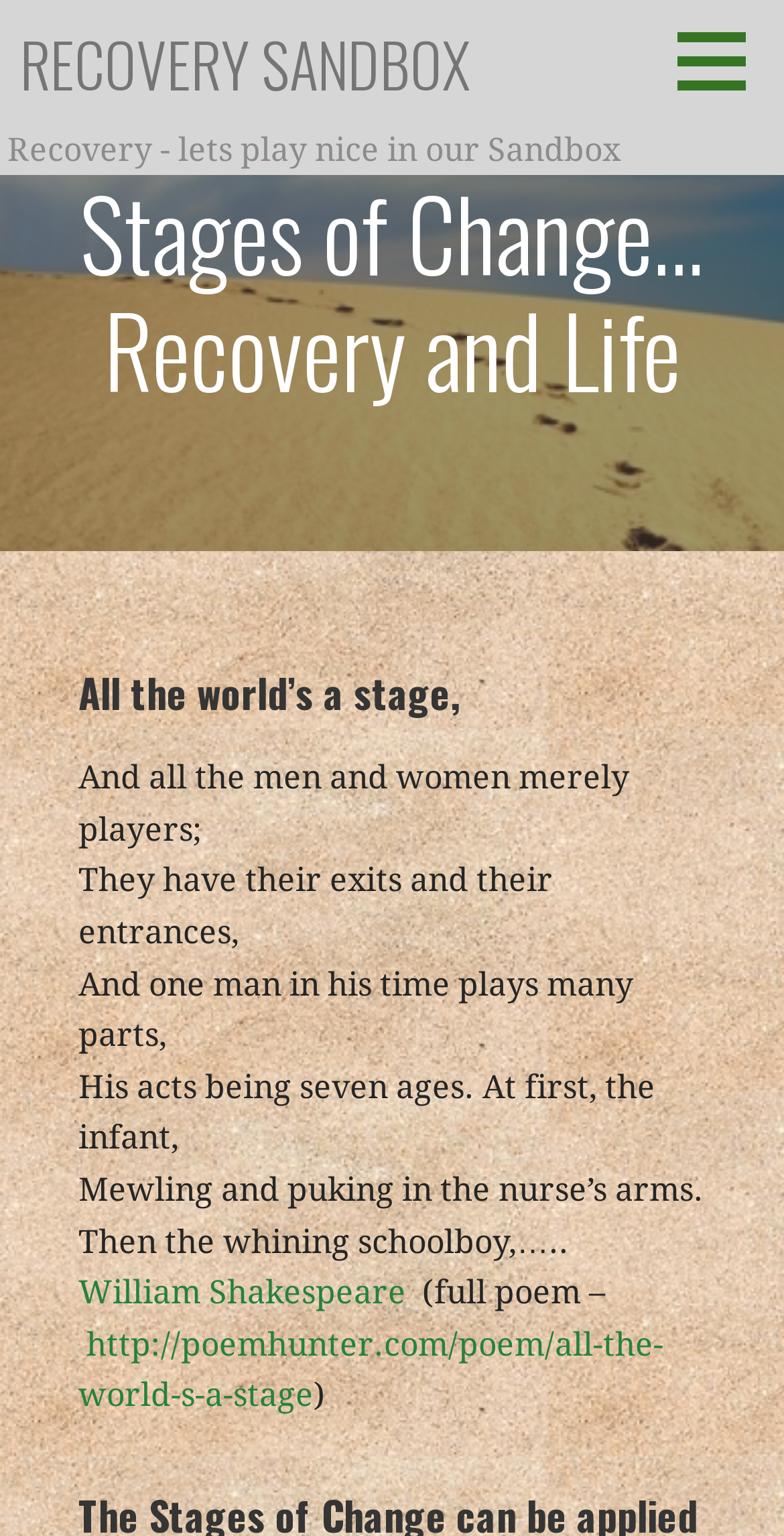What is the URL of the full poem referenced on the webpage?
Please provide a single word or phrase in response based on the screenshot.

http://poemhunter.com/poem/all-the-world-s-a-stage